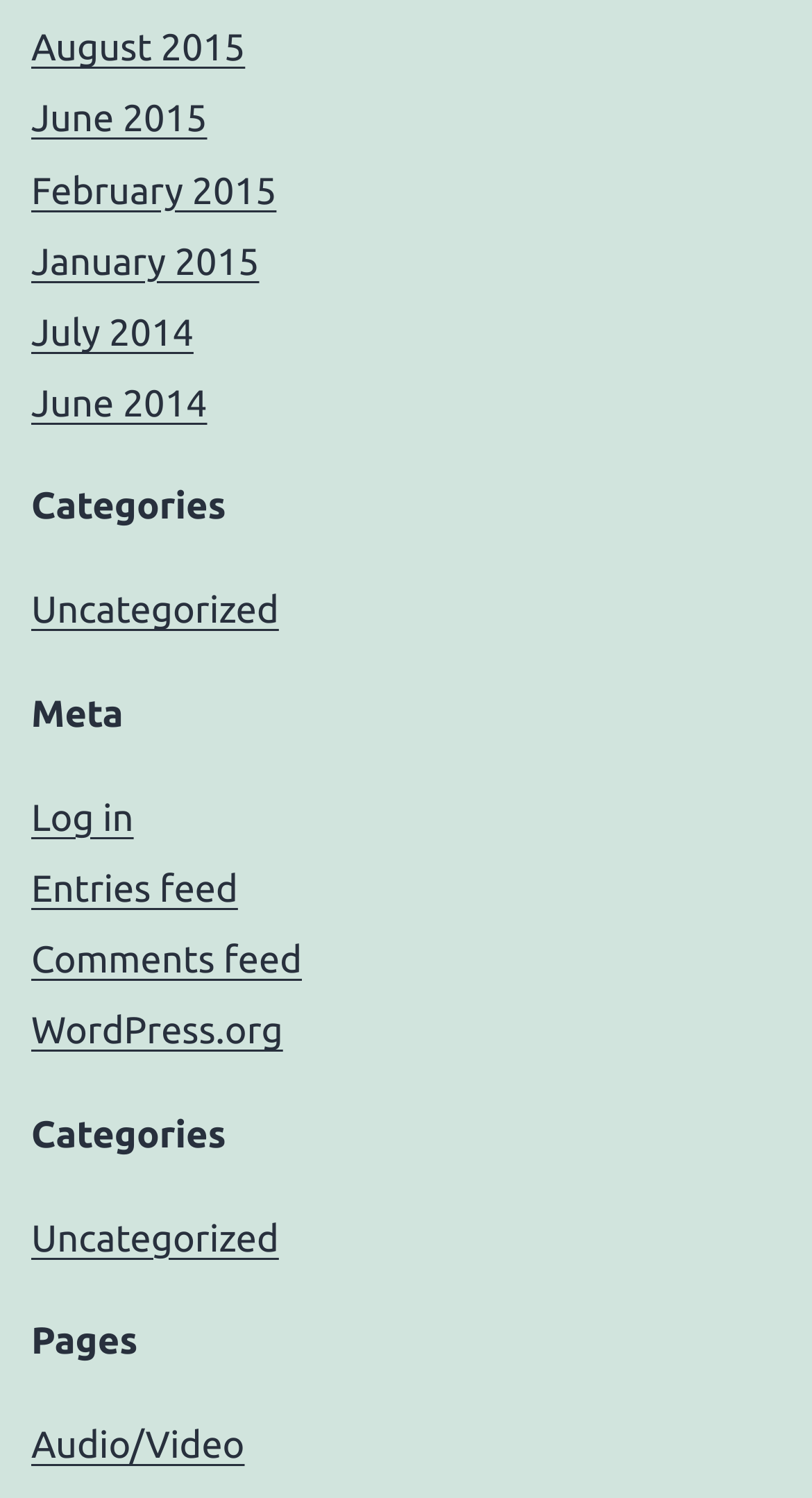Find the bounding box coordinates of the clickable region needed to perform the following instruction: "View archives from August 2015". The coordinates should be provided as four float numbers between 0 and 1, i.e., [left, top, right, bottom].

[0.038, 0.018, 0.302, 0.046]